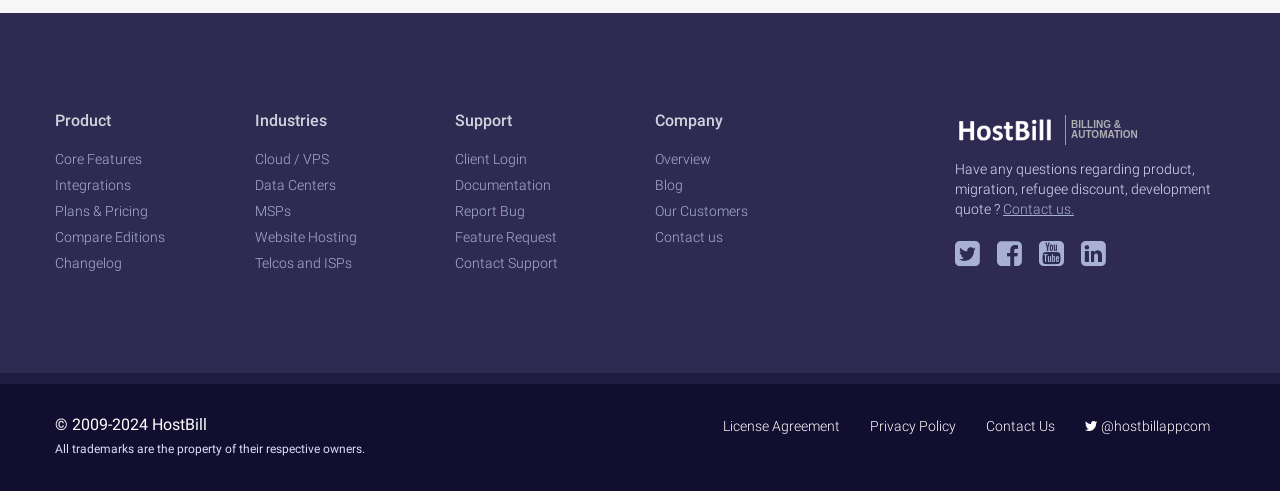What is the last link present at the bottom of the webpage?
Answer with a single word or short phrase according to what you see in the image.

@hostbillappcom